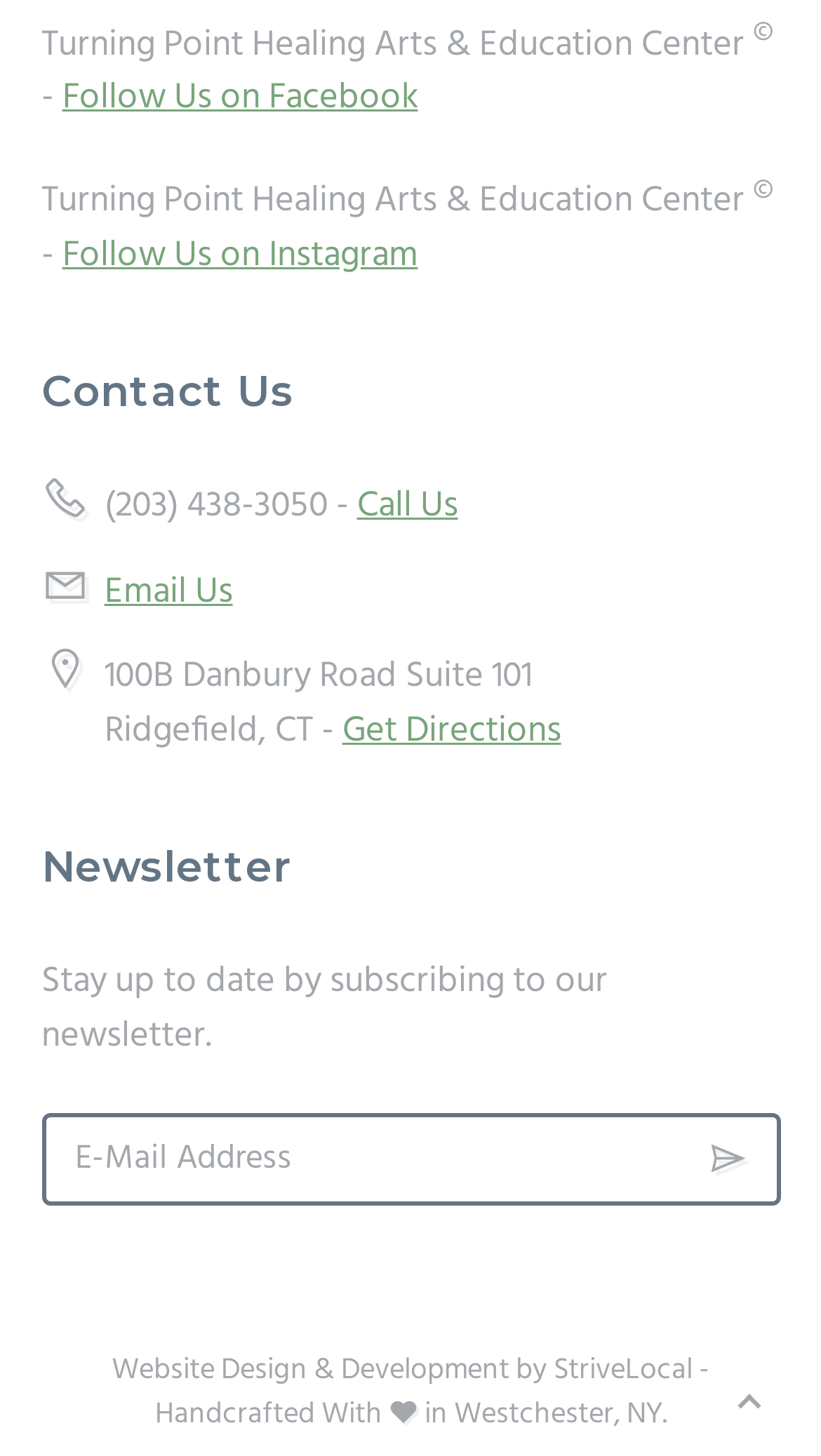Please provide a short answer using a single word or phrase for the question:
What is the purpose of the textbox?

To enter E-Mail Address